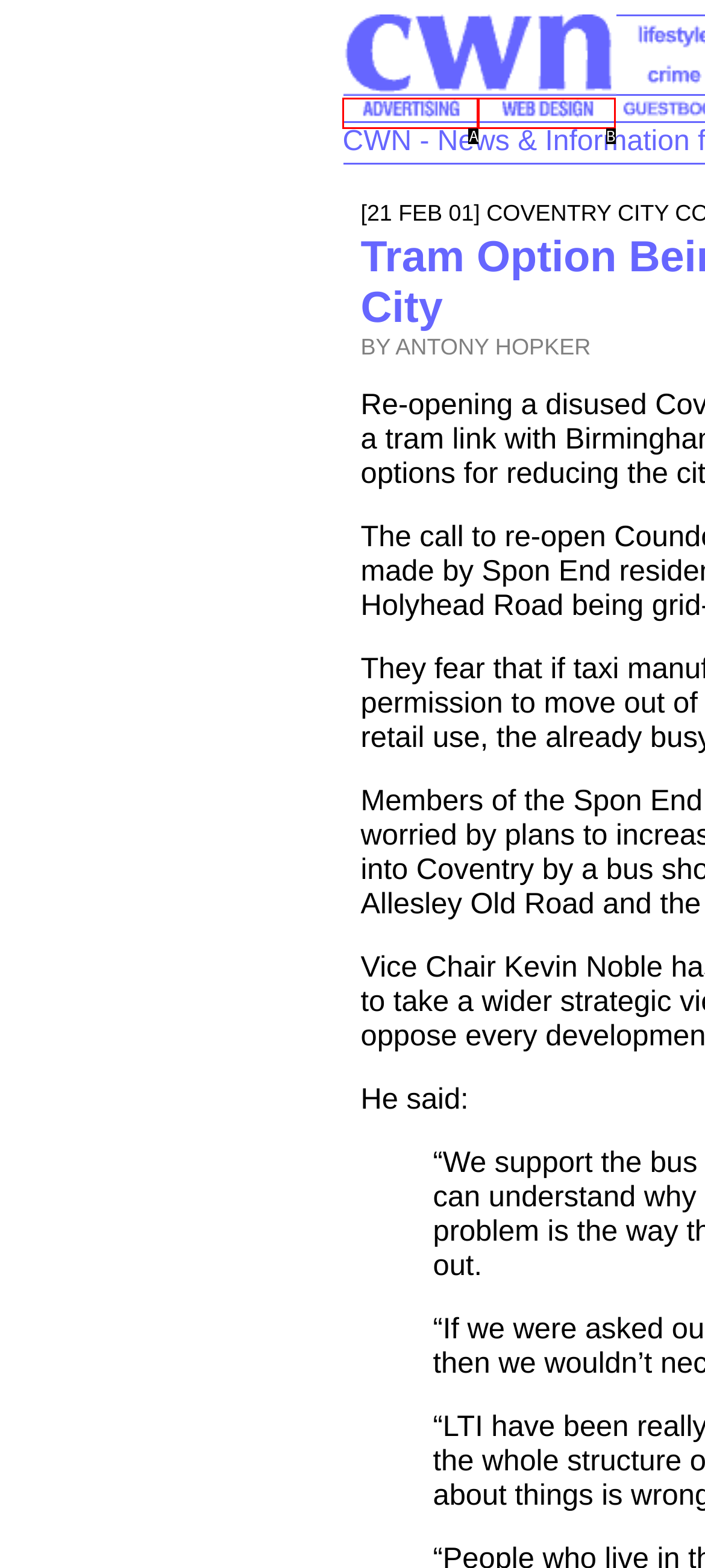Refer to the element description: ActivusConnect and identify the matching HTML element. State your answer with the appropriate letter.

None